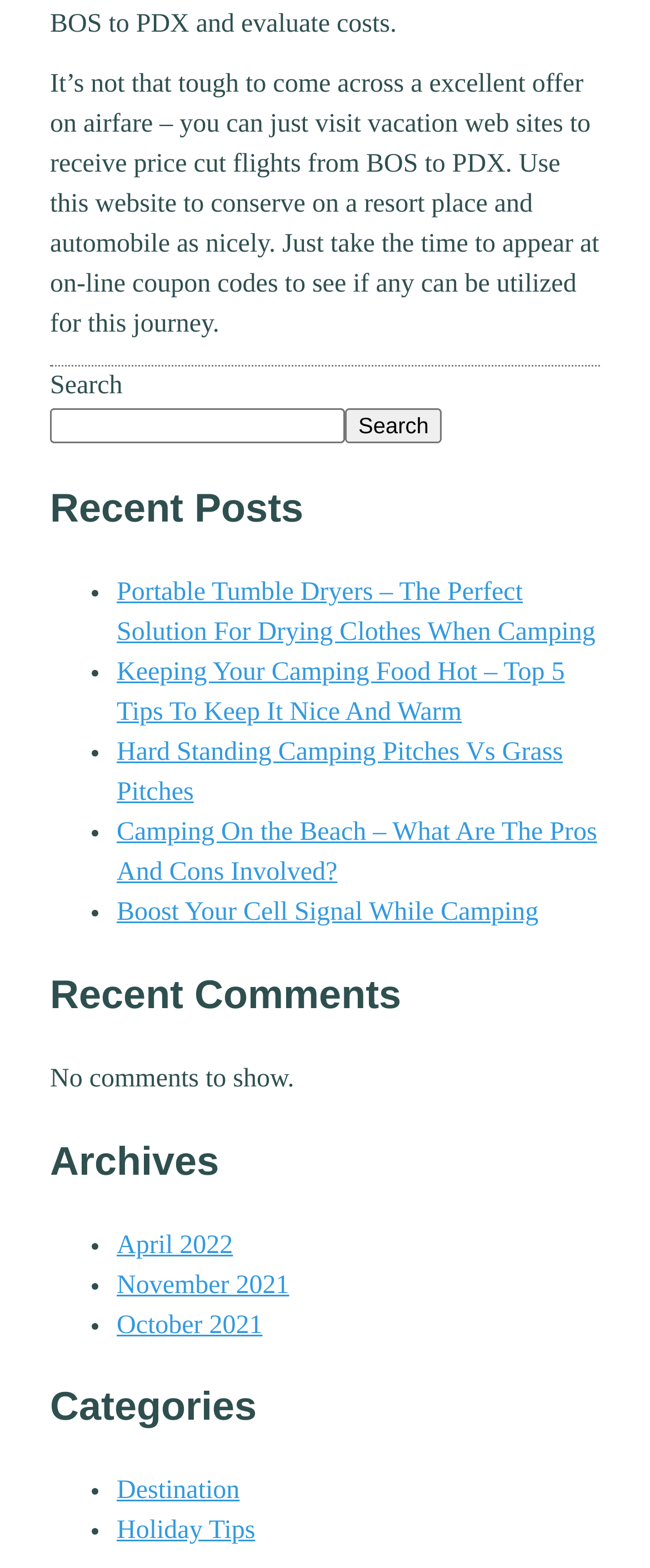Respond with a single word or phrase for the following question: 
Are there any comments on the webpage?

No